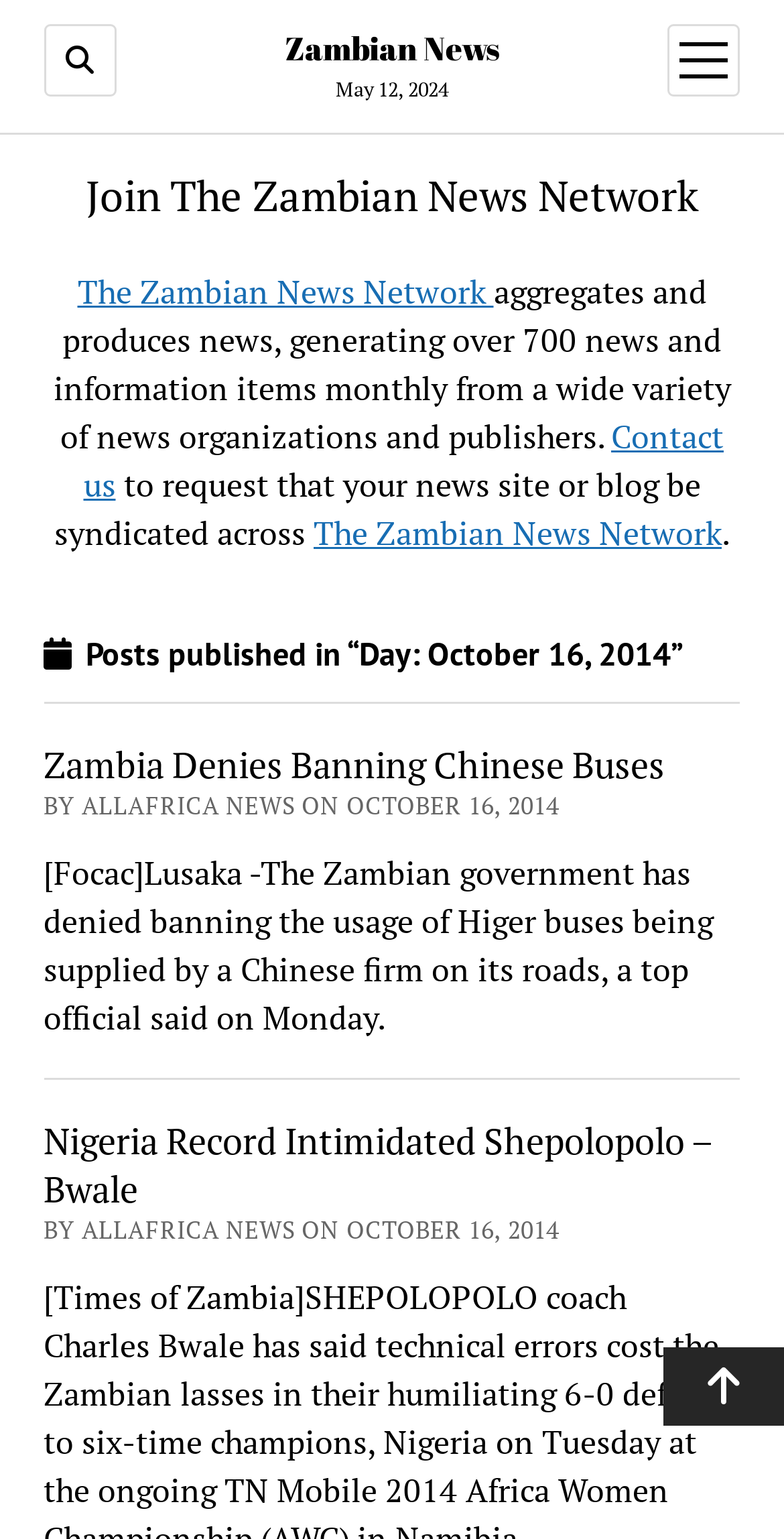With reference to the screenshot, provide a detailed response to the question below:
How many news articles are displayed on this page?

I counted the number of news articles on the webpage and found two articles, one titled 'Zambia Denies Banning Chinese Buses' and the other titled 'Nigeria Record Intimidated Shepolopolo – Bwale'.